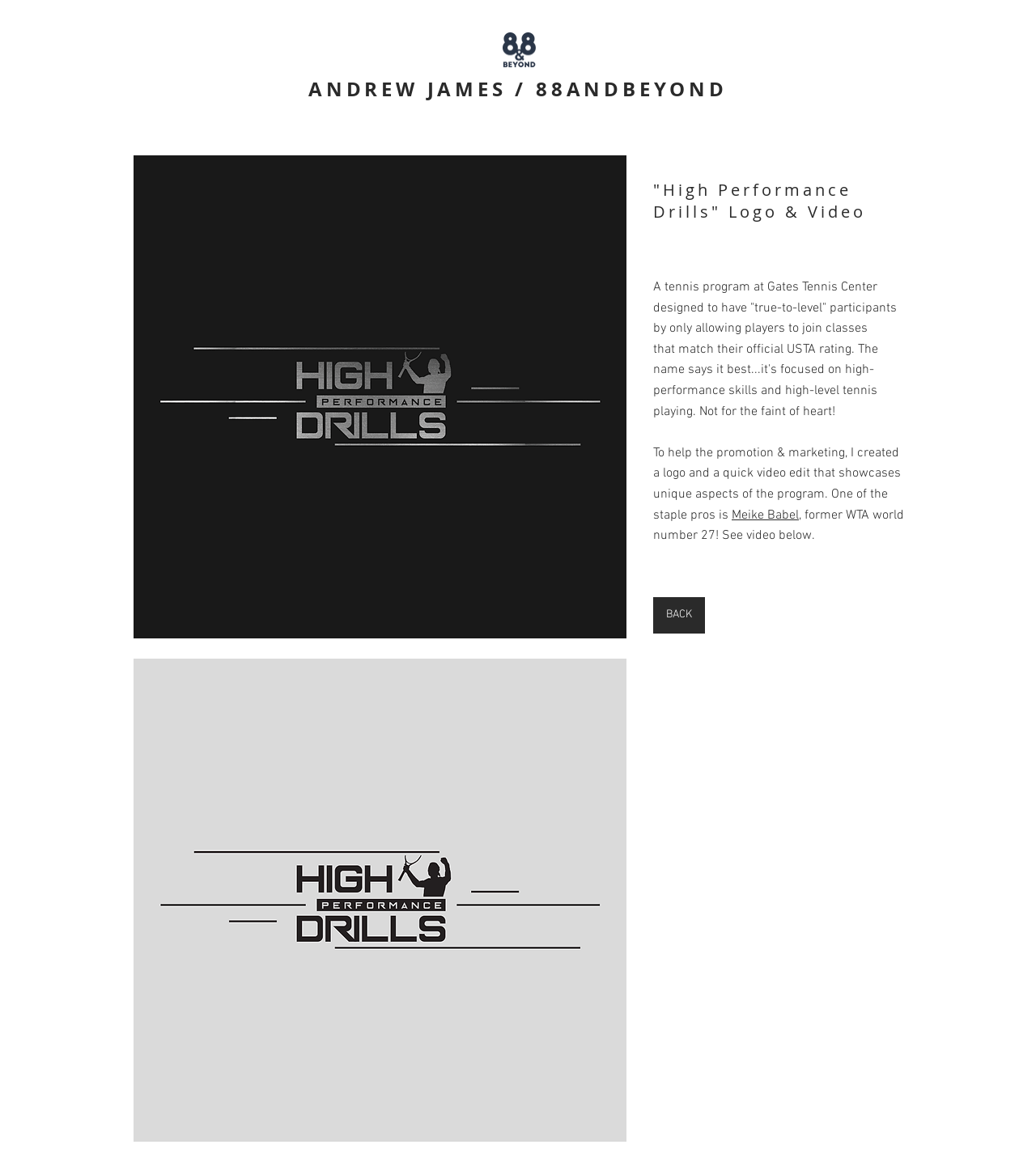Answer the question with a brief word or phrase:
What is the name of the tennis program?

High Performance Drills